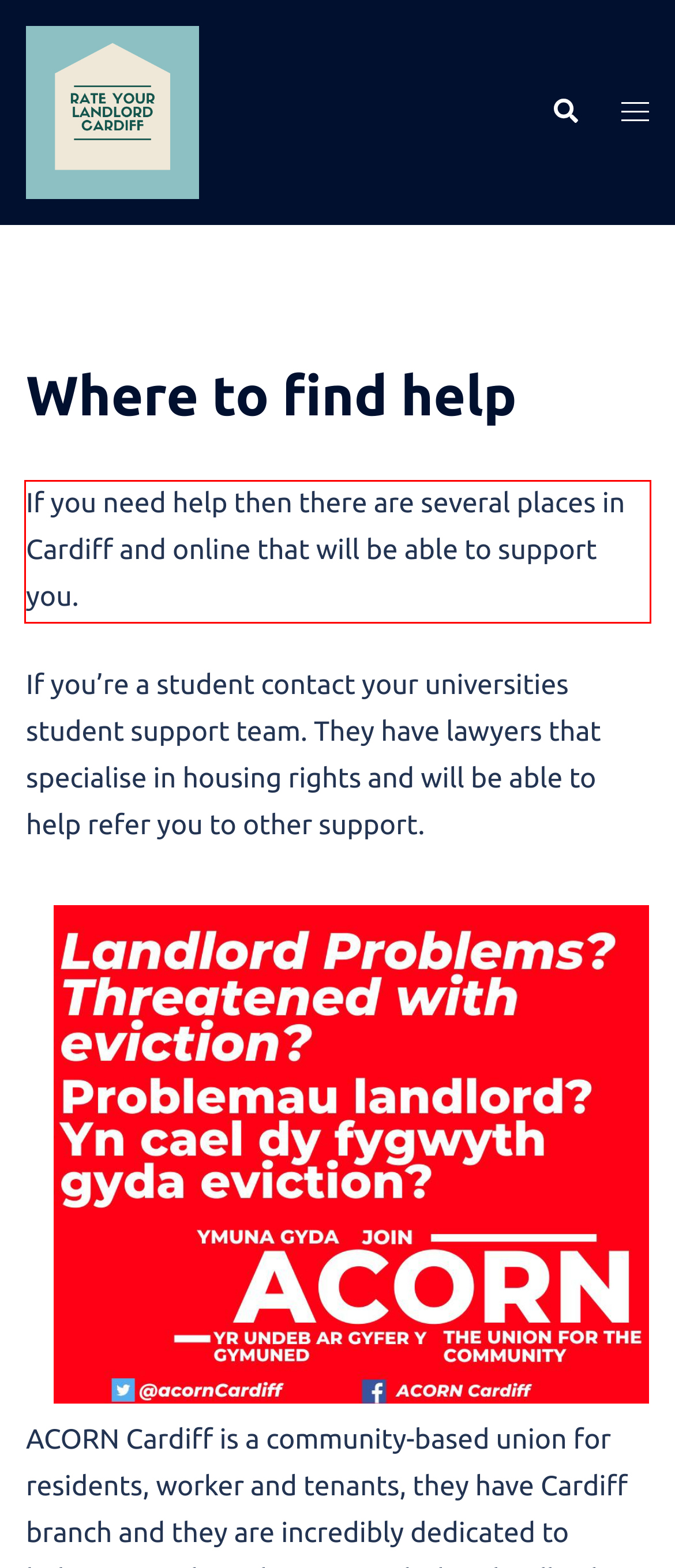Analyze the screenshot of the webpage and extract the text from the UI element that is inside the red bounding box.

If you need help then there are several places in Cardiff and online that will be able to support you.